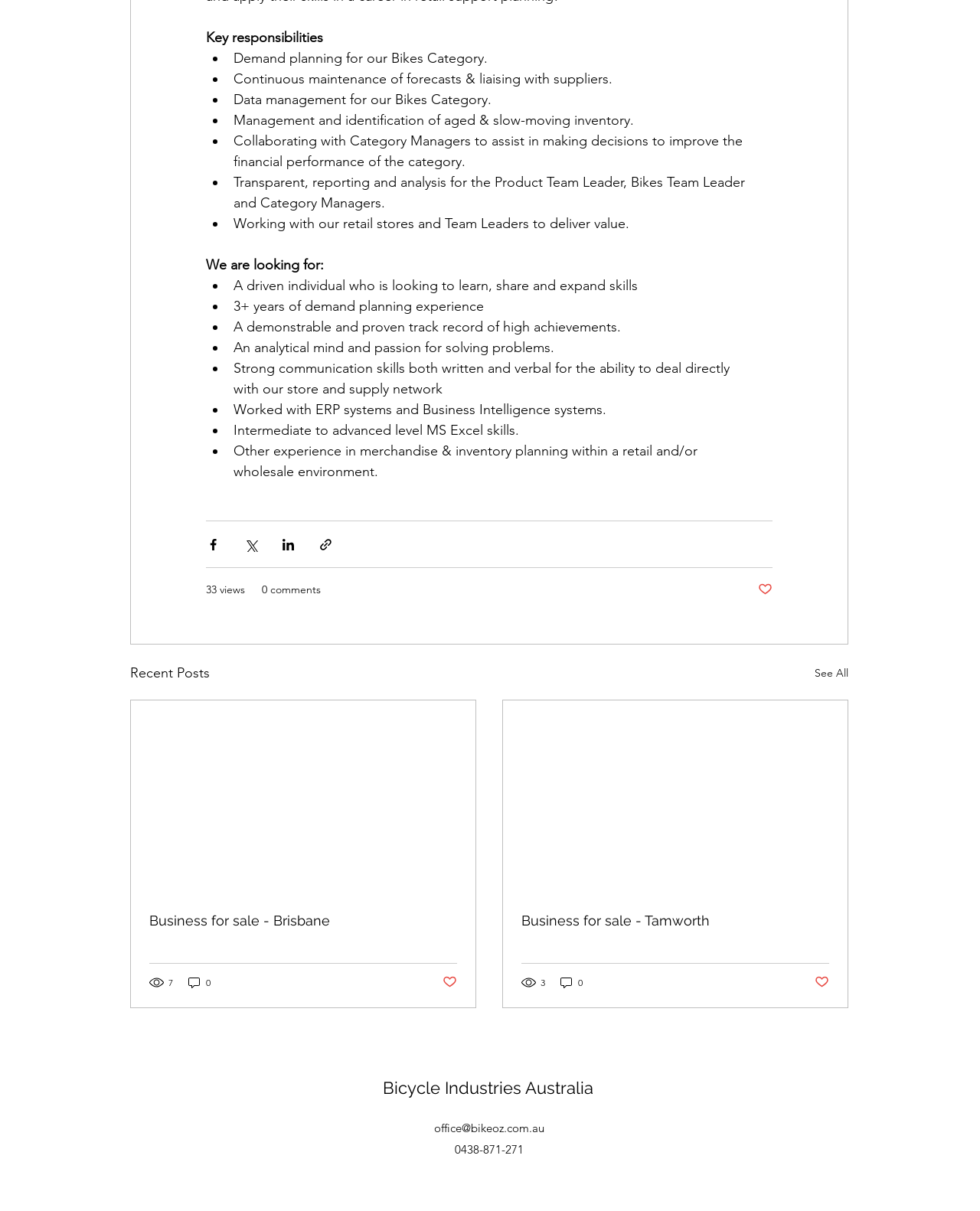Analyze the image and deliver a detailed answer to the question: What is the contact email address mentioned on the webpage?

The webpage mentions 'office@bikeoz.com.au' as the contact email address, which can be used to reach out to the organization.